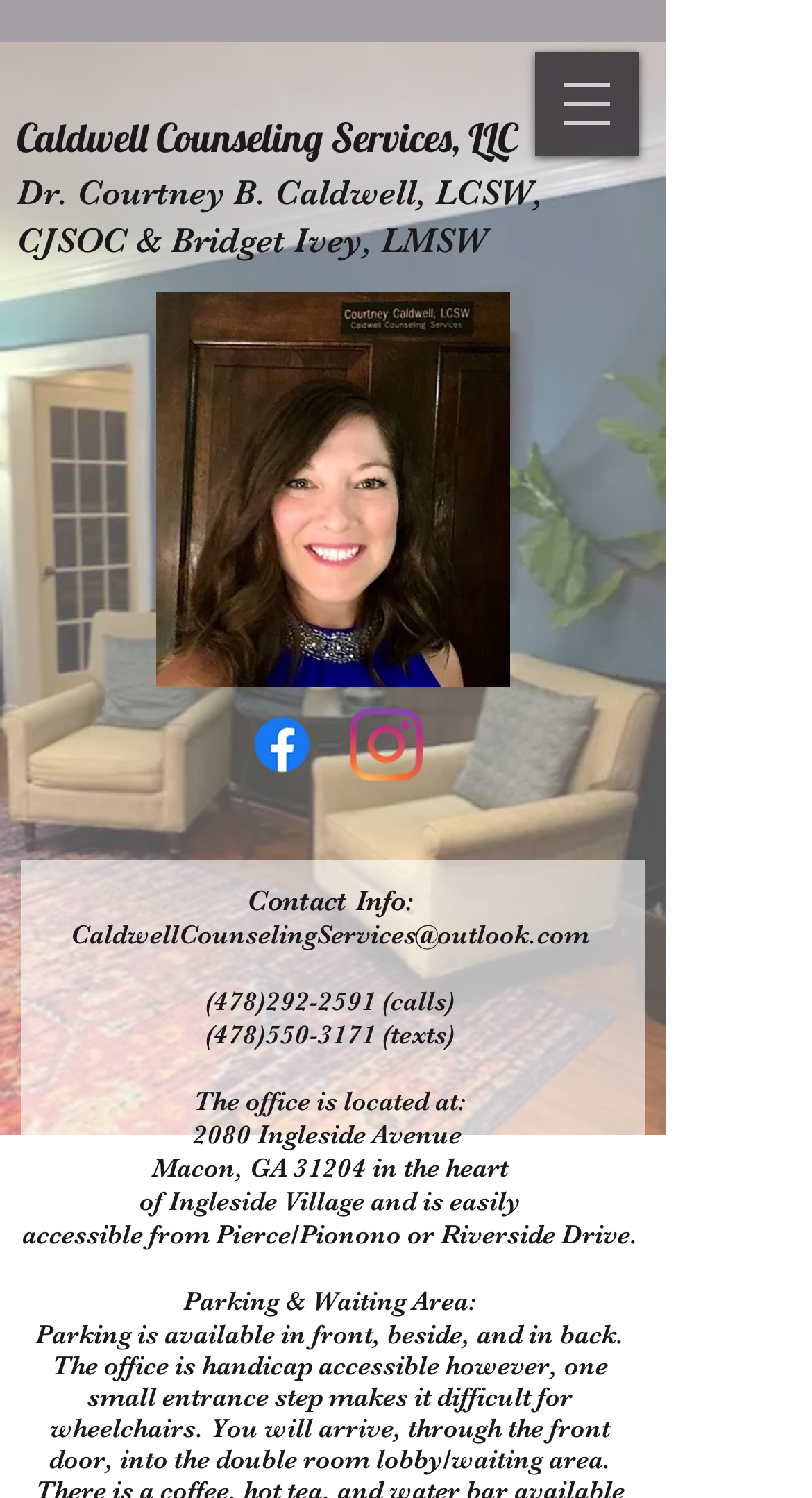Give an extensive and precise description of the webpage.

The webpage is about Caldwell Counseling Services, LLC, a therapy service provided by Dr. Courtney B. Caldwell, LCSW, CJSOC, and Bridget Ivey, LMSW. At the top of the page, there is a header section with the company name and the therapists' names. Below the header, there is a large image, likely a profile picture of the therapists, taking up a significant portion of the page.

To the top right of the page, there is a navigation menu button that, when clicked, opens a dialog box. Below the image, there is a social bar section with links to Facebook and Instagram, each accompanied by their respective icons.

The main content of the page is divided into sections. The first section is labeled "Contact Info:" and provides the email address, phone numbers, and a note about calls and texts. The phone numbers are listed with their respective labels, "calls" and "texts".

The next section provides the office location, address, and a brief description of its accessibility. The address is listed in multiple lines, with the street address, city, state, and zip code. The description mentions that the office is located in the heart of Ingleside Village and is easily accessible from nearby roads.

Finally, there is a section labeled "Parking & Waiting Area:", but it does not provide any additional information beyond the label.